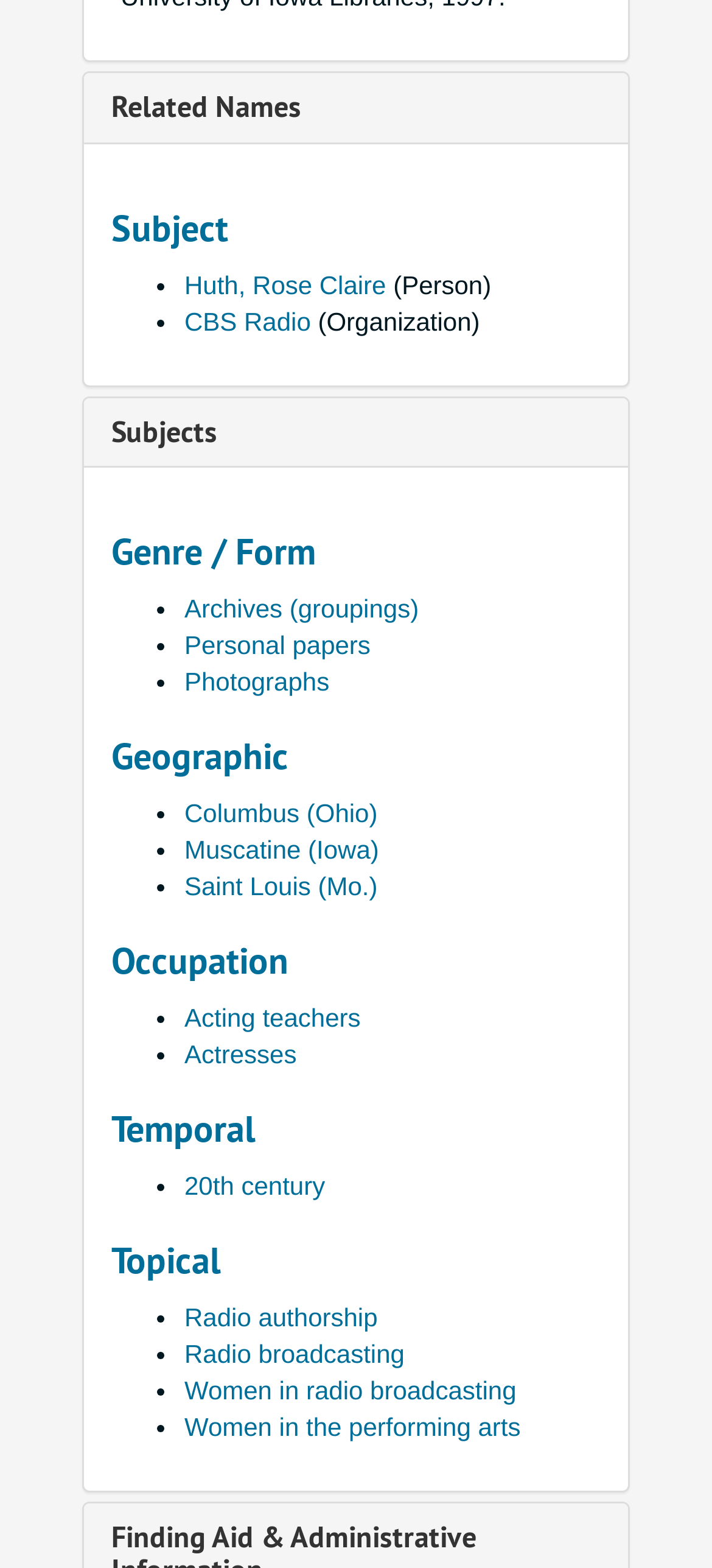Answer this question using a single word or a brief phrase:
What is the first related name?

Huth, Rose Claire